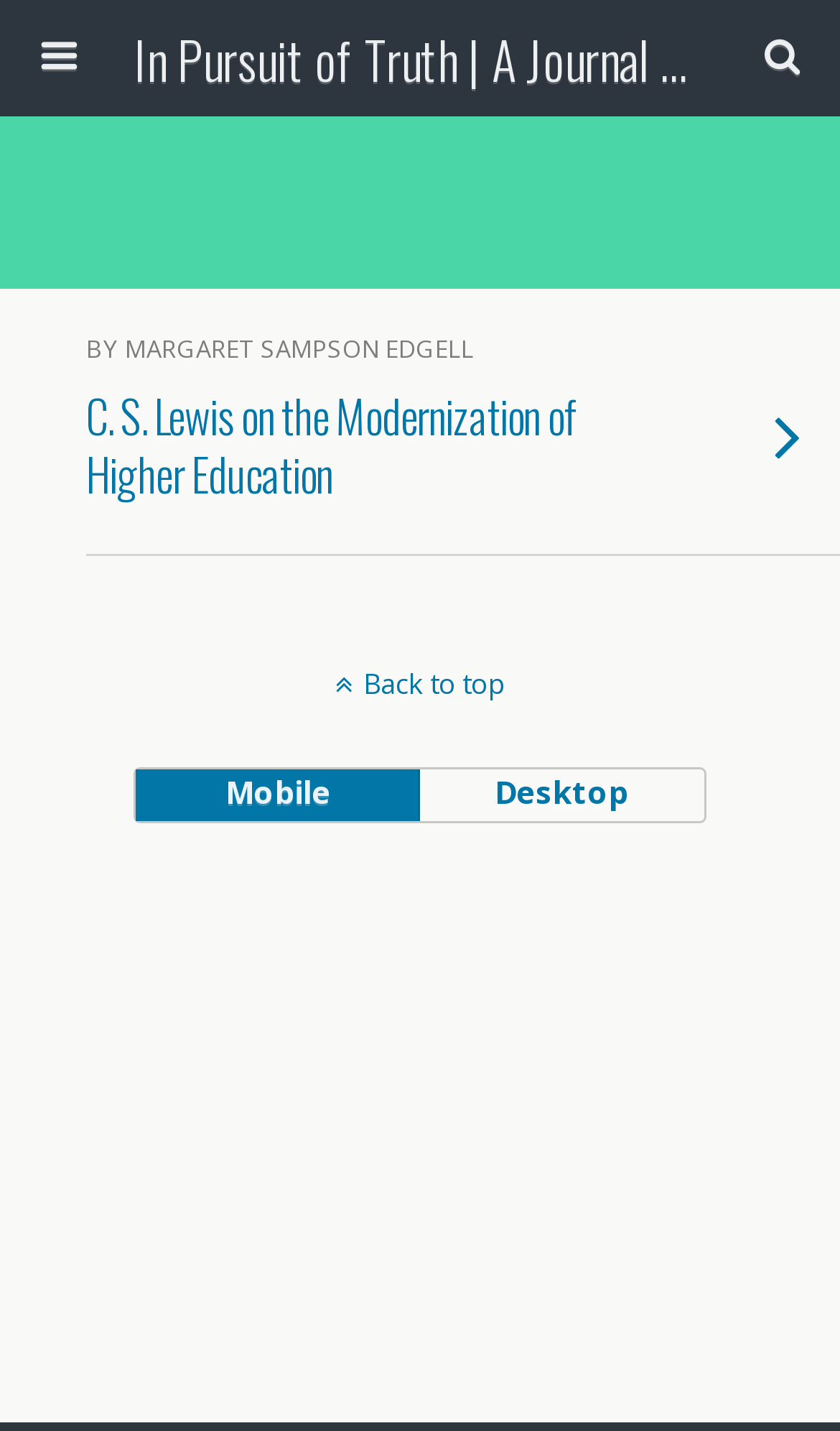What is the title of the article below the search bar? Based on the image, give a response in one word or a short phrase.

C. S. Lewis on the Modernization of Higher Education